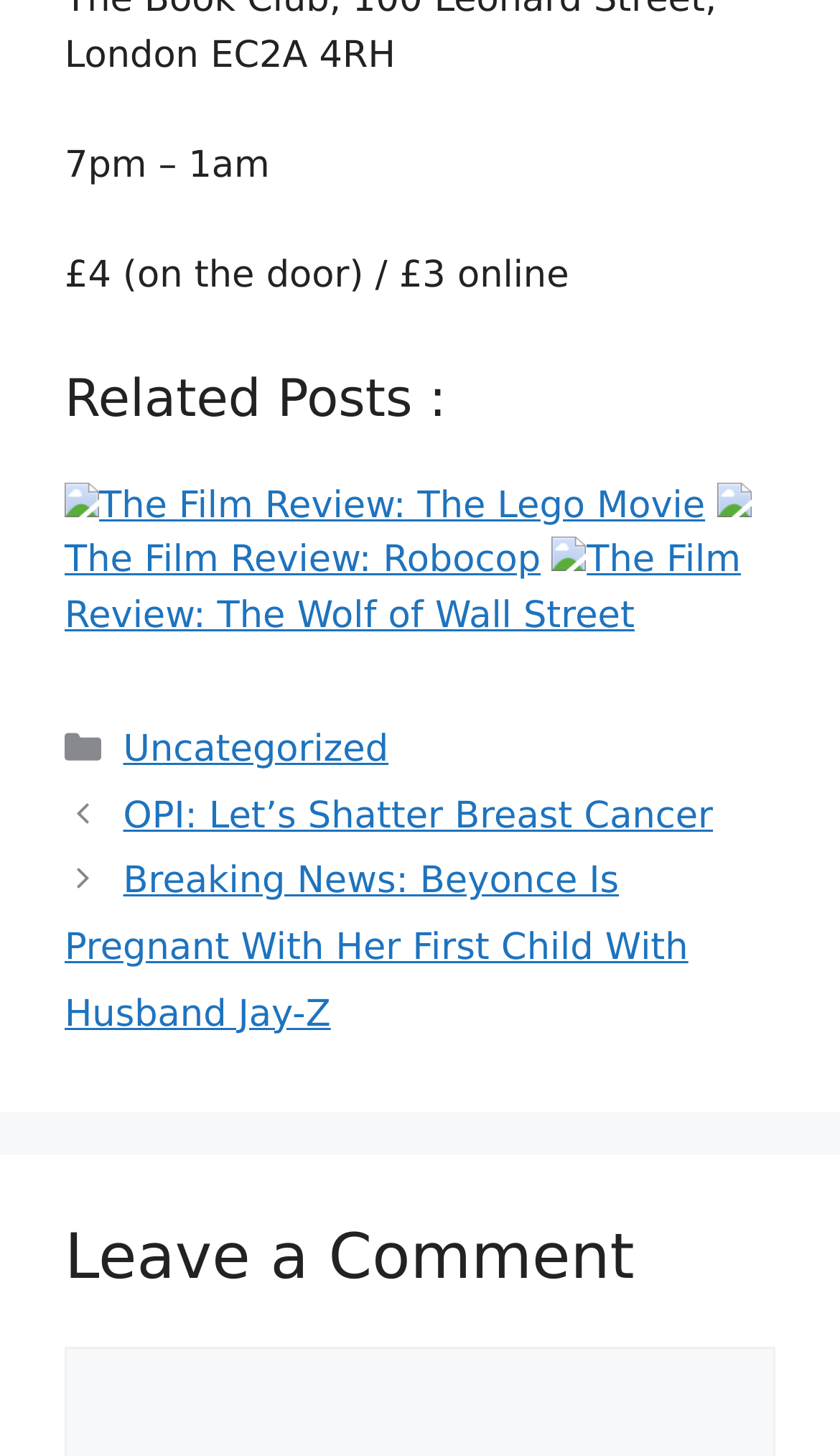Find the bounding box coordinates for the area that must be clicked to perform this action: "View categories".

[0.144, 0.495, 0.379, 0.524]